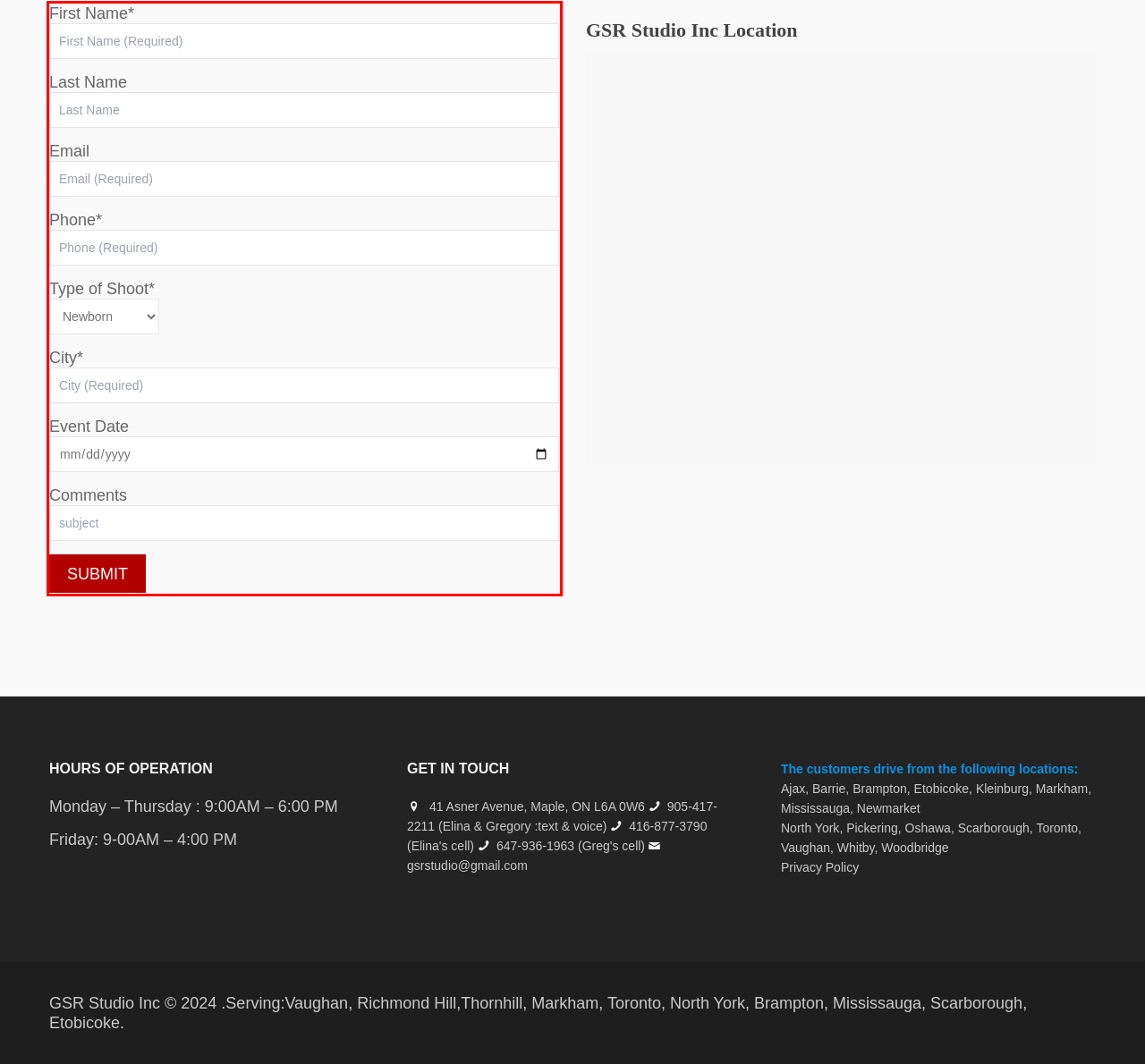Using the provided webpage screenshot, identify and read the text within the red rectangle bounding box.

First Name* Last NameEmailPhone* Type of Shoot* Newborn Cake Smash Maternity Family Christmas Baby Party Headshots Passport Wedding Engagement Bar Mitzvah Baptism Other City*Event DateComments